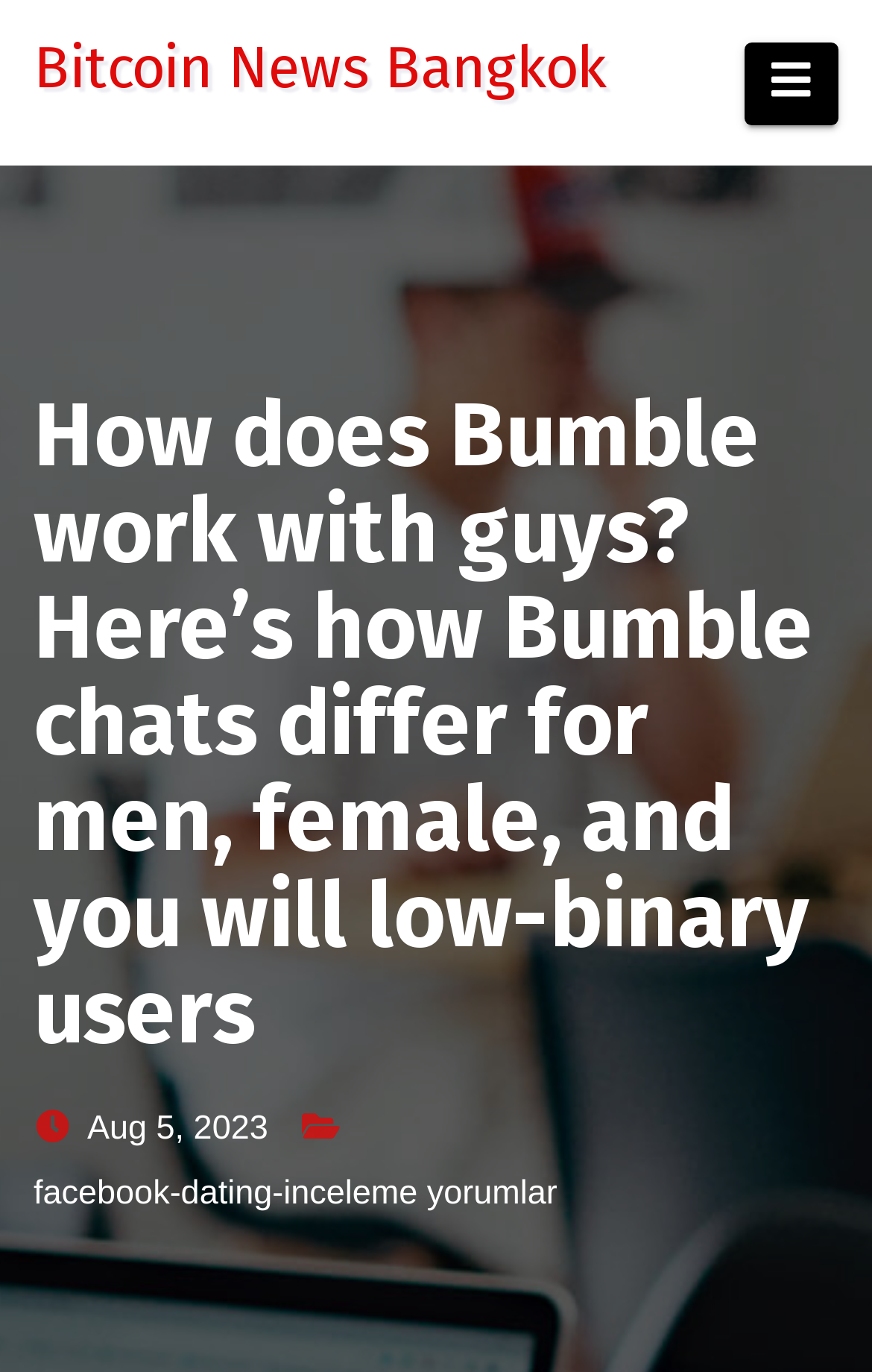Using the webpage screenshot, locate the HTML element that fits the following description and provide its bounding box: "facebook-dating-inceleme yorumlar".

[0.038, 0.849, 0.639, 0.893]